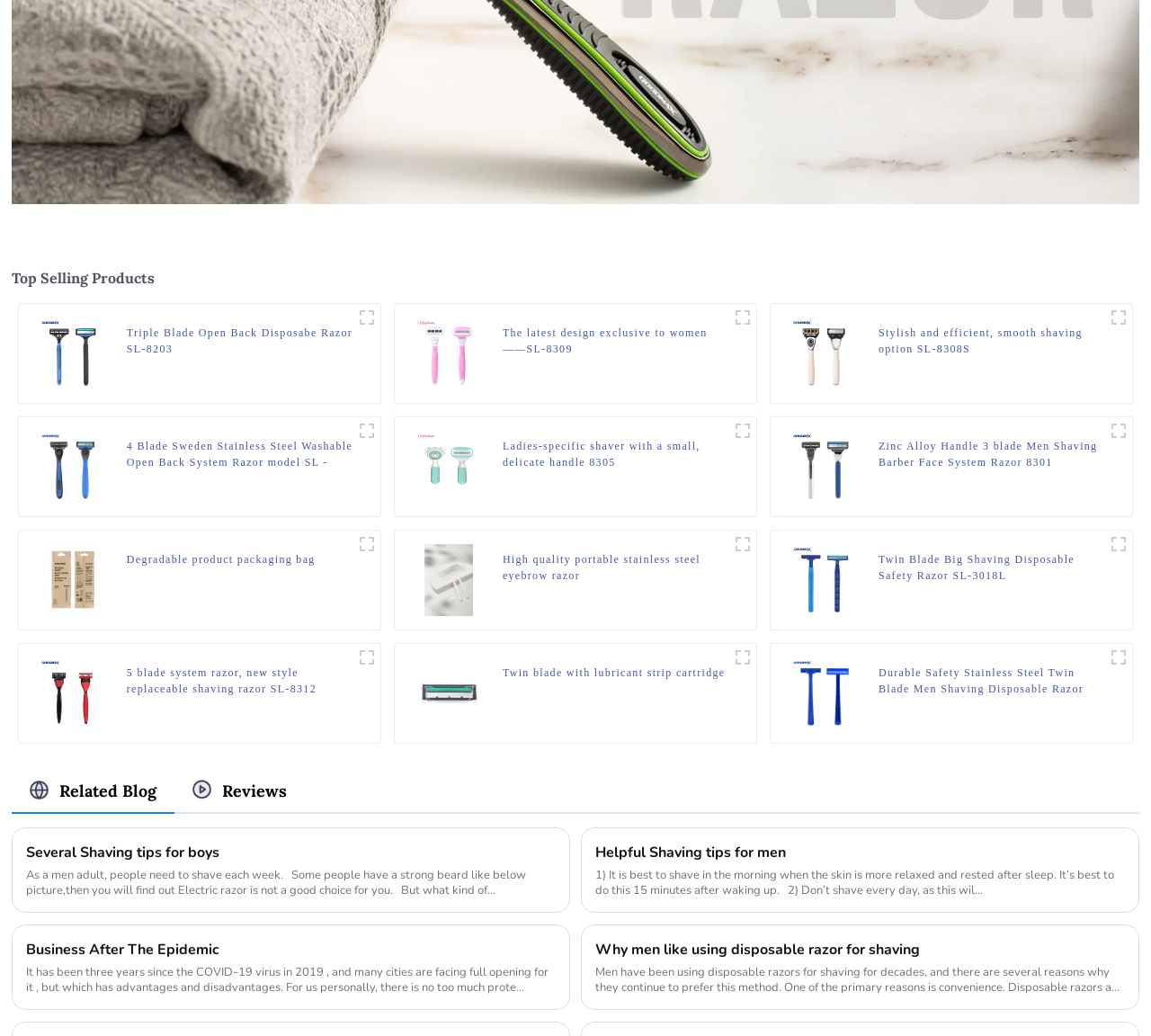What is the material of the product 'SL-8103'?
Look at the image and respond with a one-word or short phrase answer.

Sweden Stainless Steel